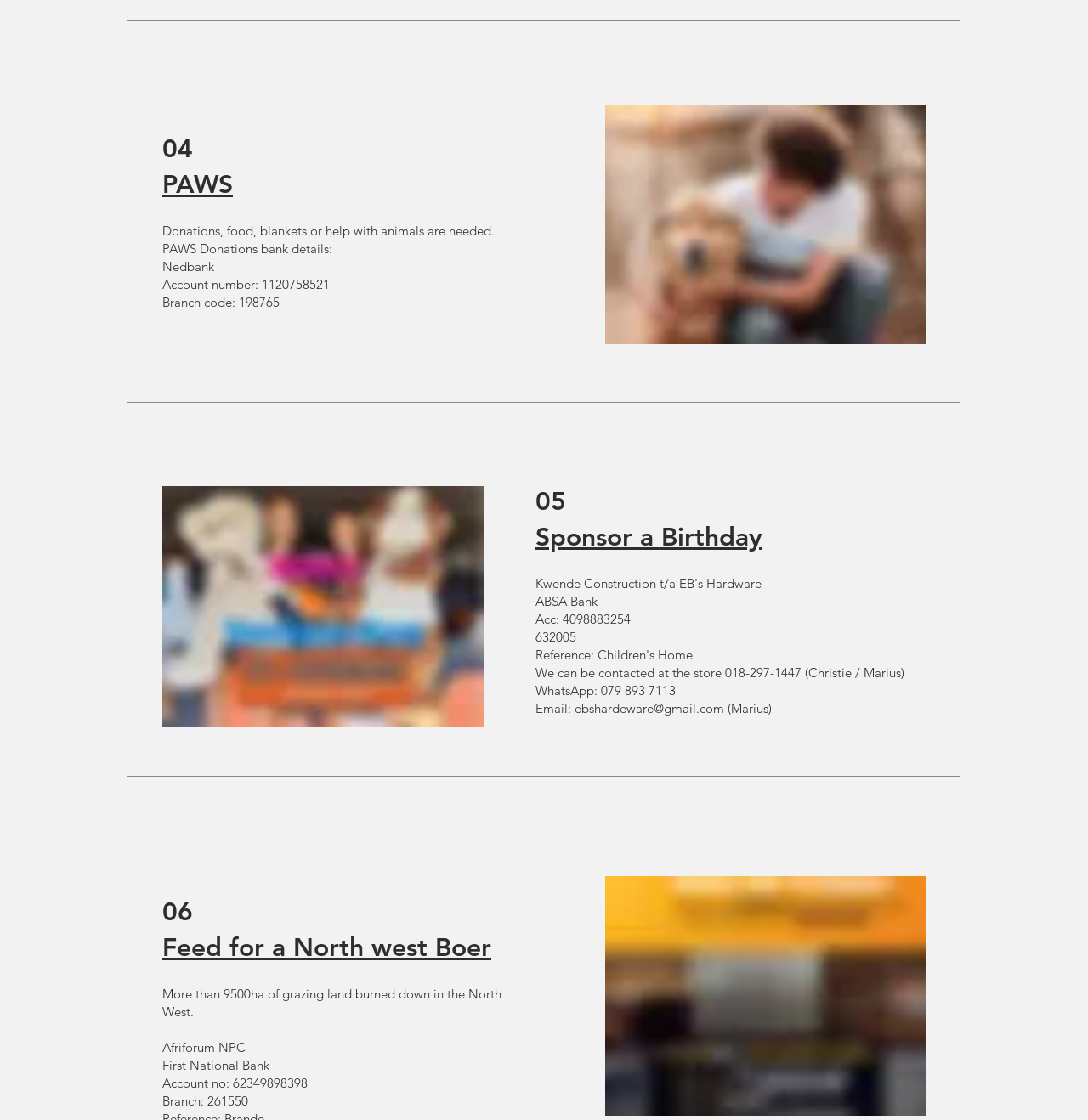Using the element description: "PAWS", determine the bounding box coordinates for the specified UI element. The coordinates should be four float numbers between 0 and 1, [left, top, right, bottom].

[0.149, 0.151, 0.214, 0.178]